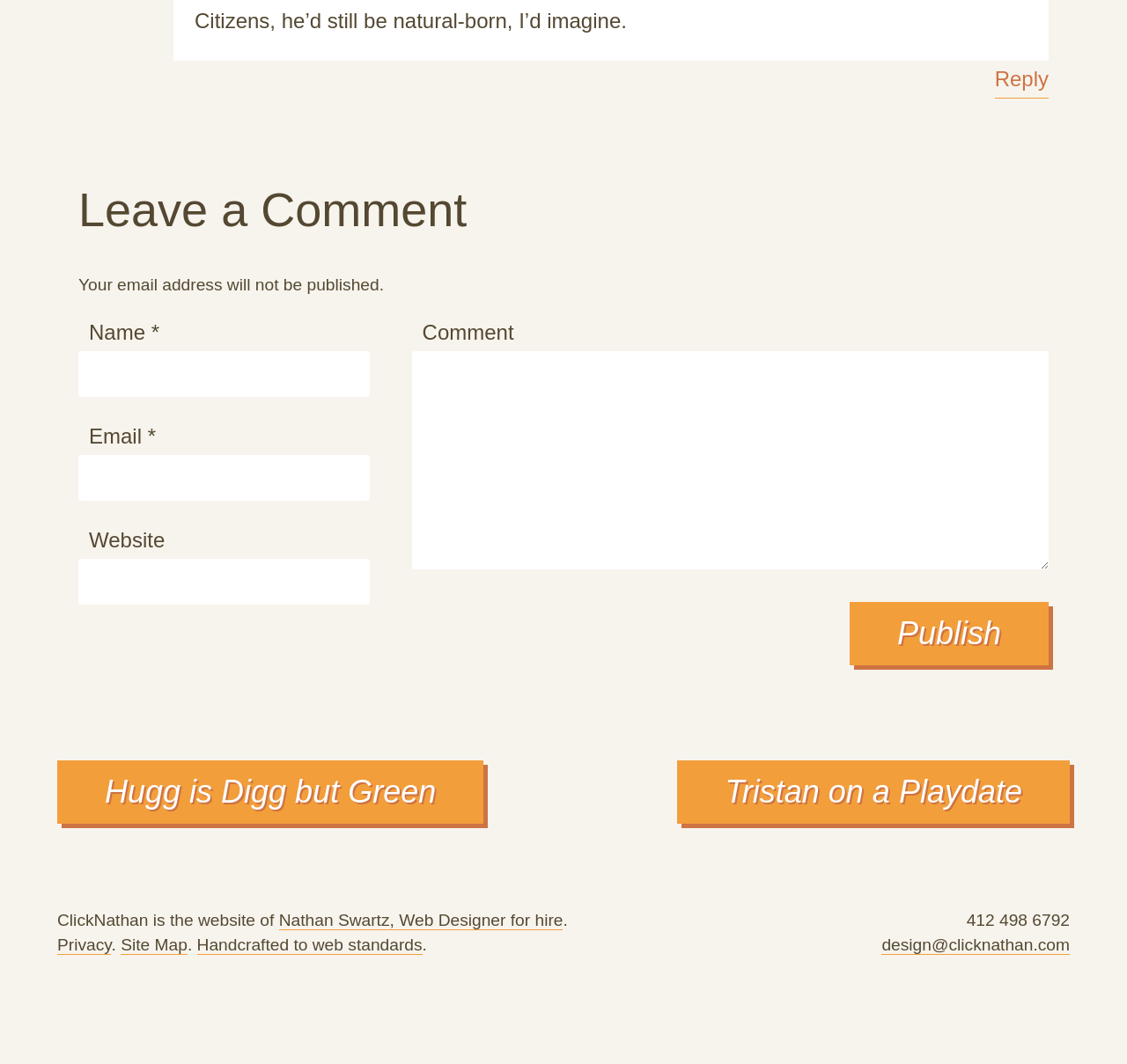What is the phone number provided on the webpage?
Ensure your answer is thorough and detailed.

The phone number 412 498 6792 is provided in the footer section of the webpage, which may be used to contact the author or the website administrator.